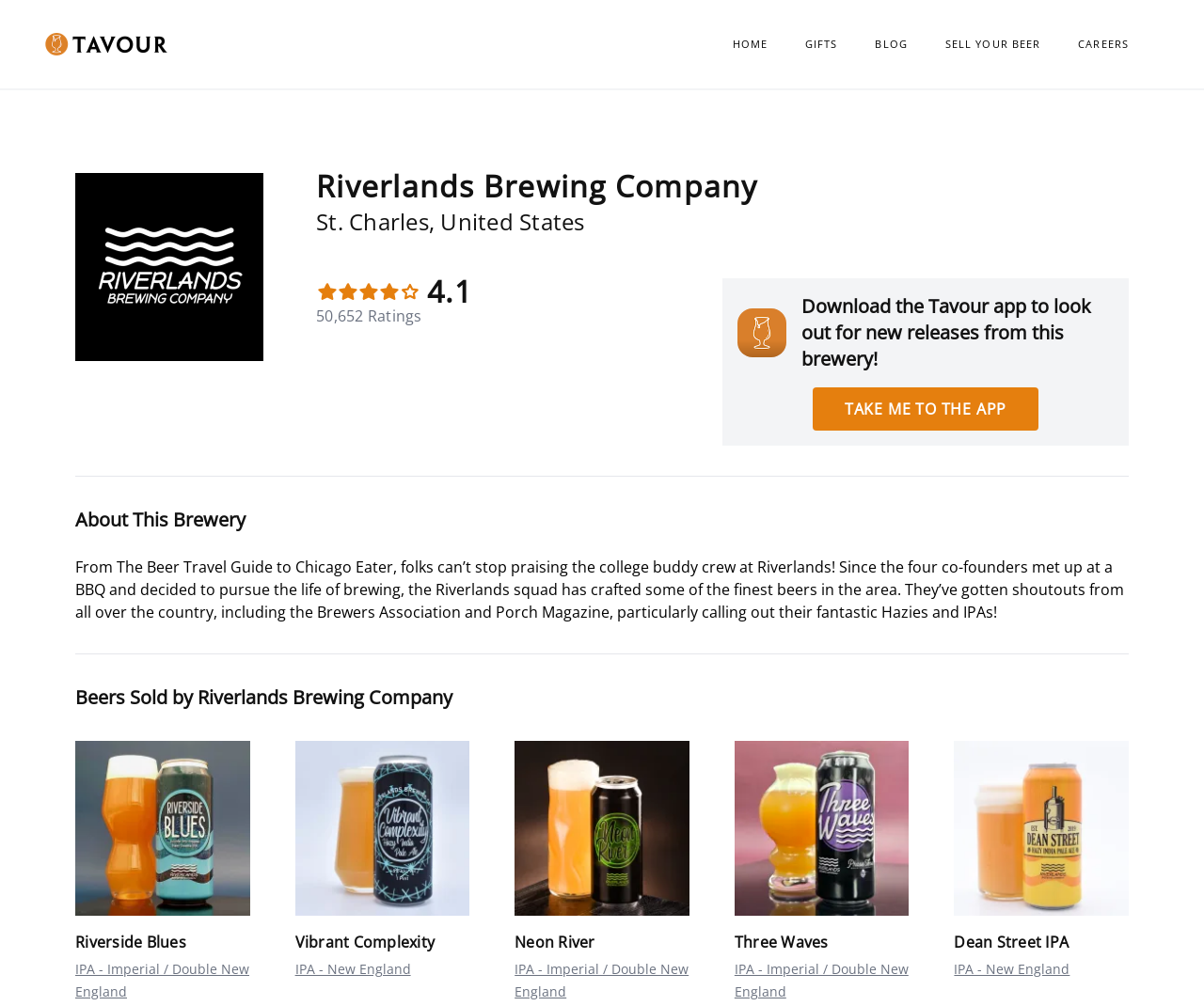How many ratings does Riverlands Brewing Company have?
Identify the answer in the screenshot and reply with a single word or phrase.

50,652